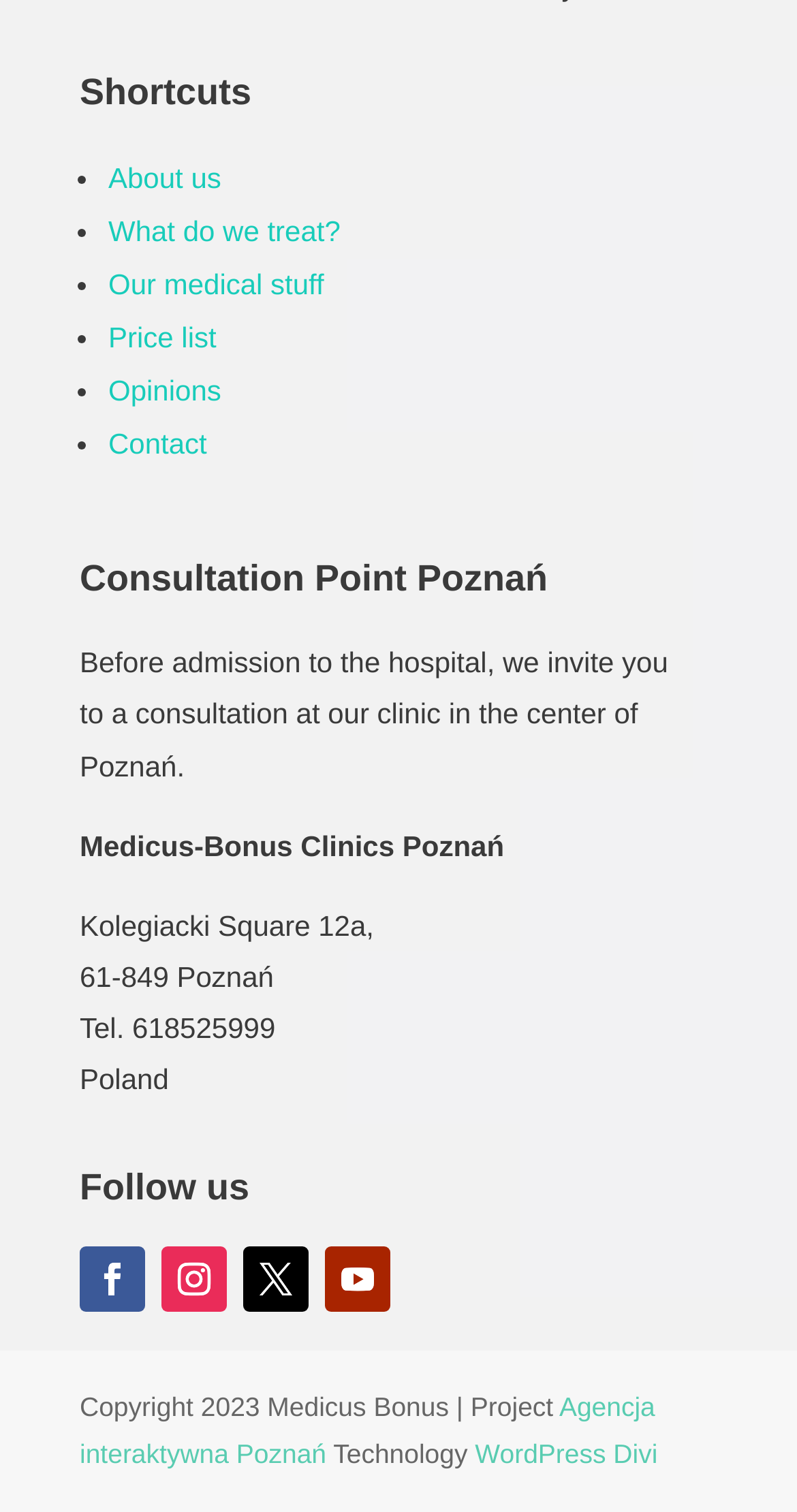Determine the bounding box for the described UI element: "Agencja interaktywna Poznań".

[0.1, 0.92, 0.822, 0.972]